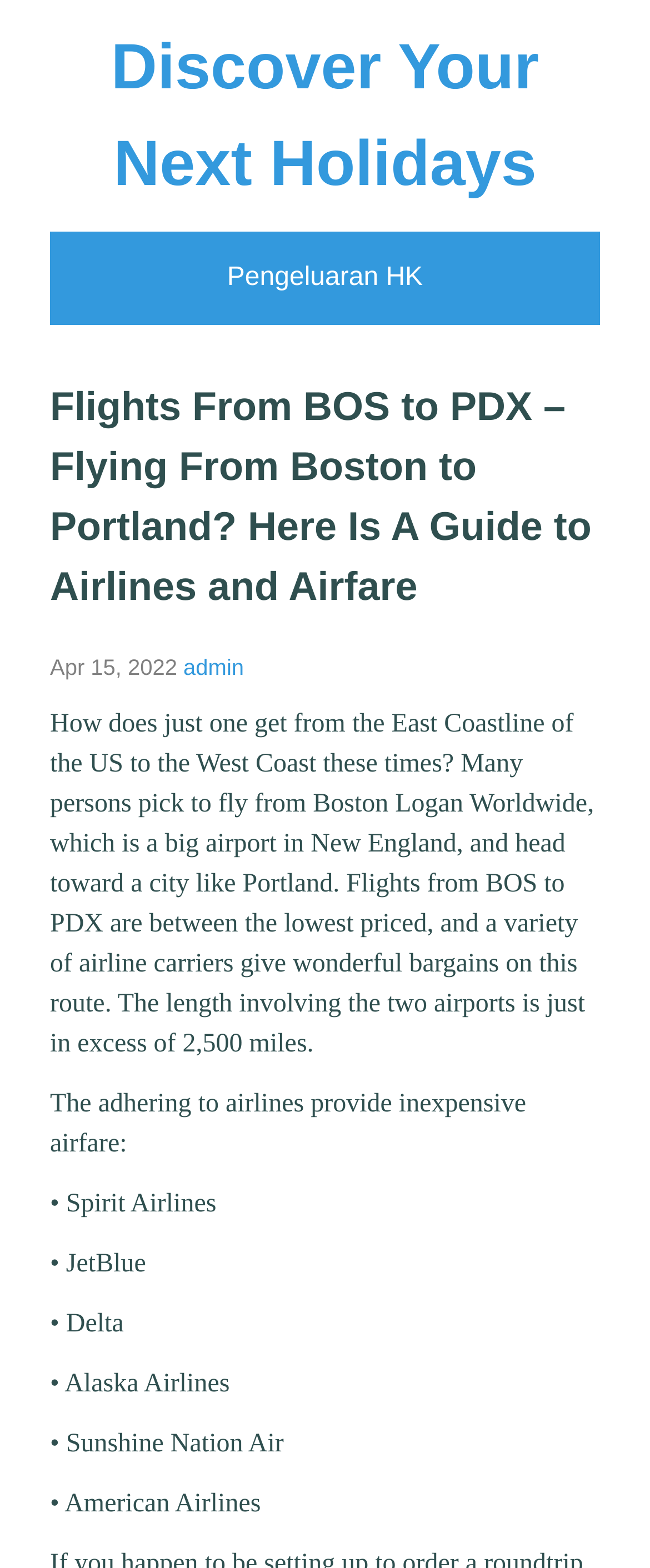Which airline is not mentioned in the list?
Answer the question with a detailed and thorough explanation.

The list of airlines mentioned in the webpage includes Spirit Airlines, JetBlue, Delta, Alaska Airlines, Sun Country Air, and American Airlines. United Airlines is not mentioned in the list.